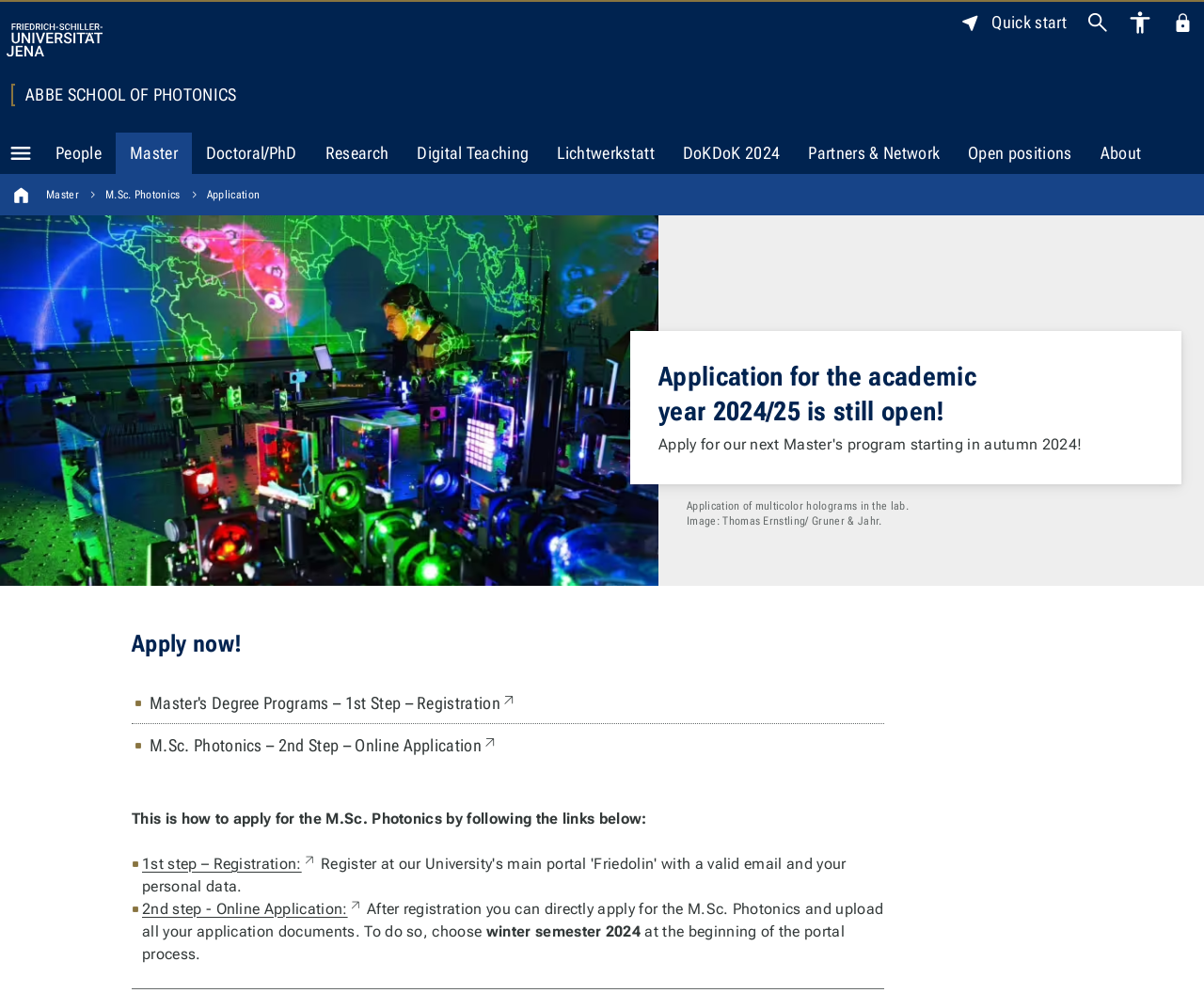Locate and provide the bounding box coordinates for the HTML element that matches this description: "1st step – Registration:External link".

[0.118, 0.861, 0.263, 0.879]